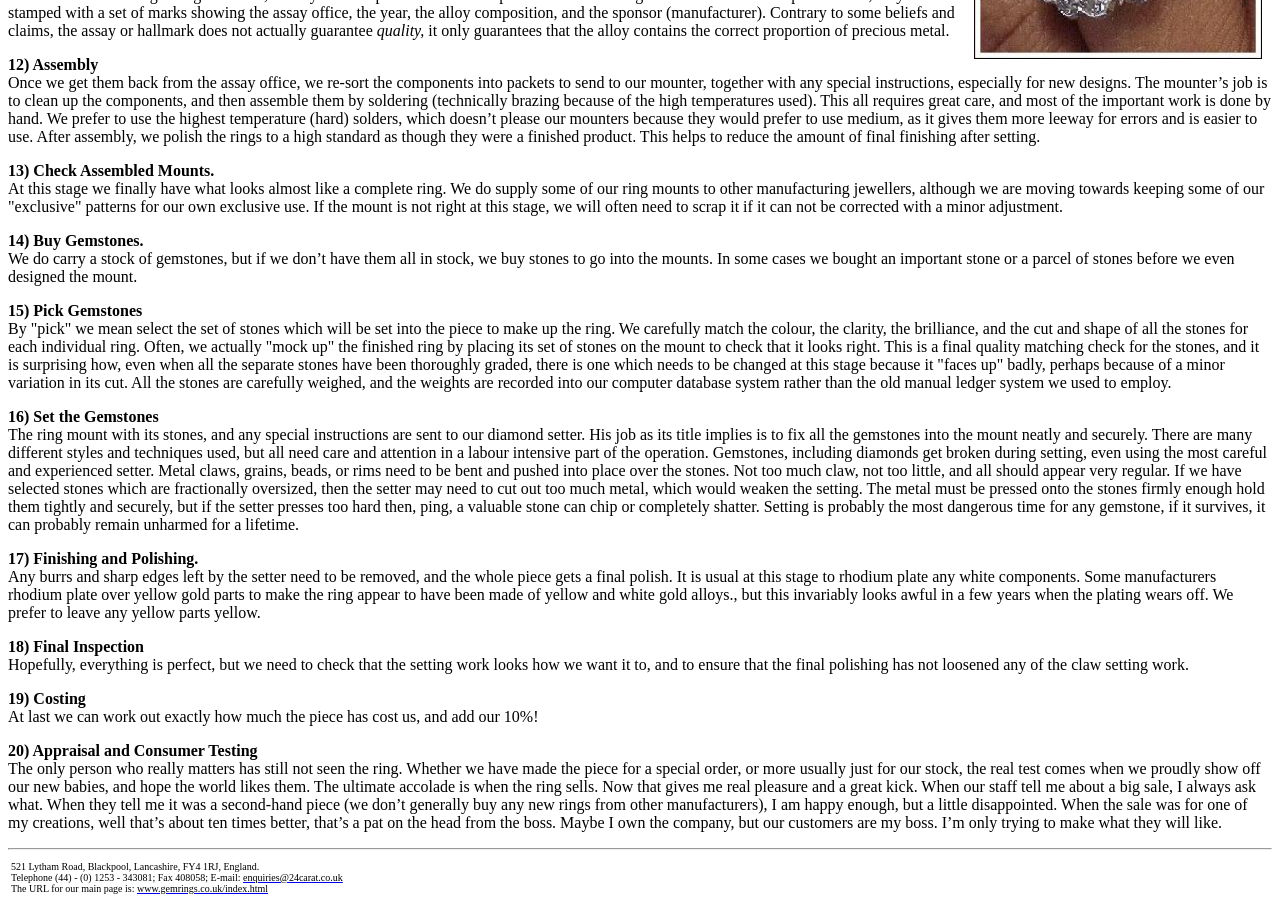Why is the setting process dangerous for gemstones?
Please respond to the question with a detailed and thorough explanation.

The setting process is dangerous for gemstones because they can break or shatter during the process. This can happen even with the most careful and experienced setter, and is a risk that needs to be managed carefully.